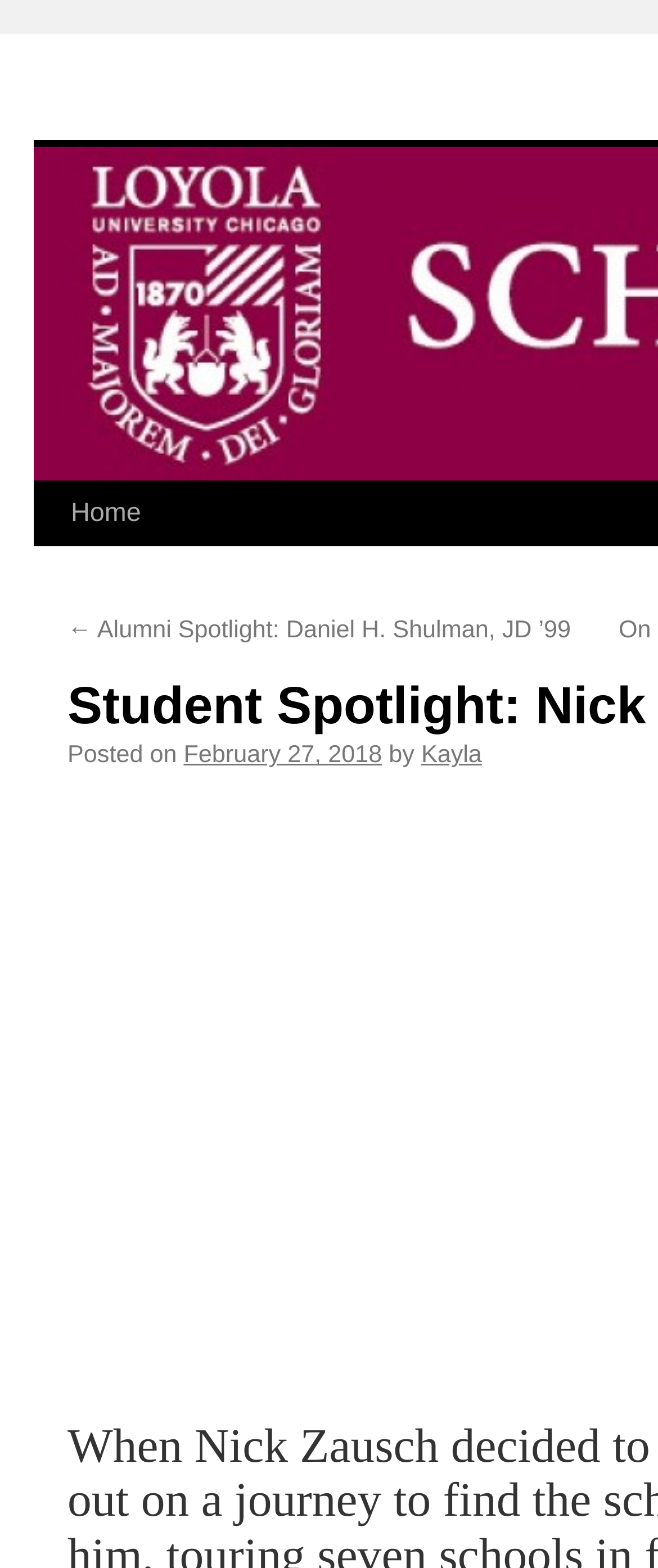What is the previous spotlight?
Please answer the question with a single word or phrase, referencing the image.

Alumni Spotlight: Daniel H. Shulman, JD ’99